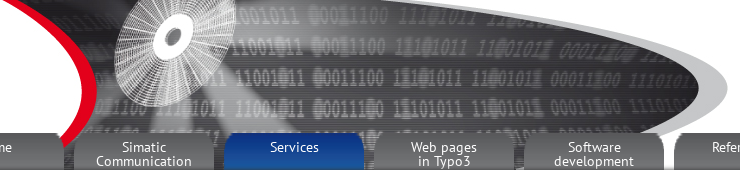Answer the question below with a single word or a brief phrase: 
What is the tone of the surrounding links?

Minimalist gray